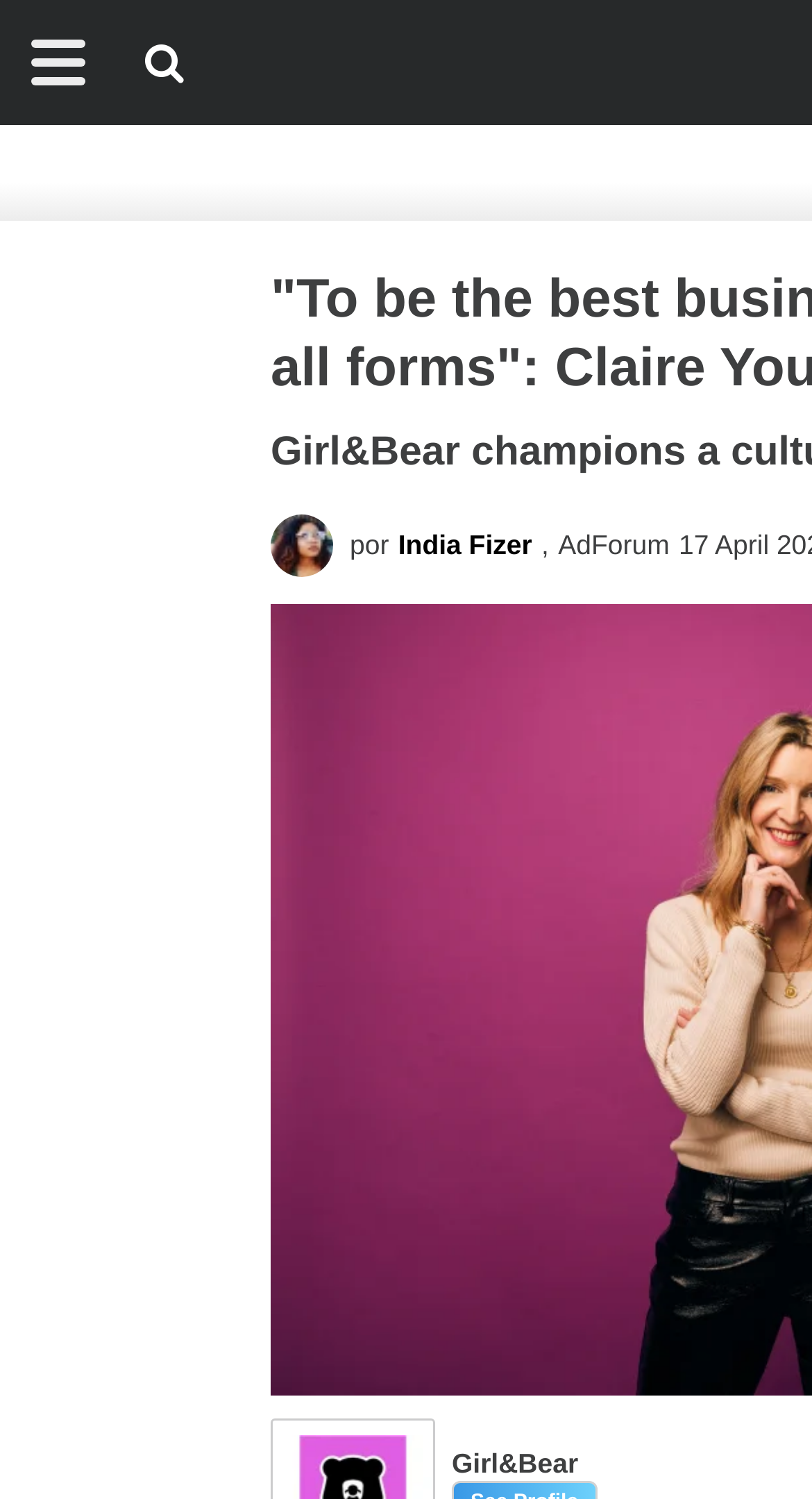What is the name of the person being interviewed?
Answer the question with as much detail as you can, using the image as a reference.

Based on the webpage, I found the text 'Claire Young, Girl&Bear' which suggests that Claire Young is the person being interviewed.